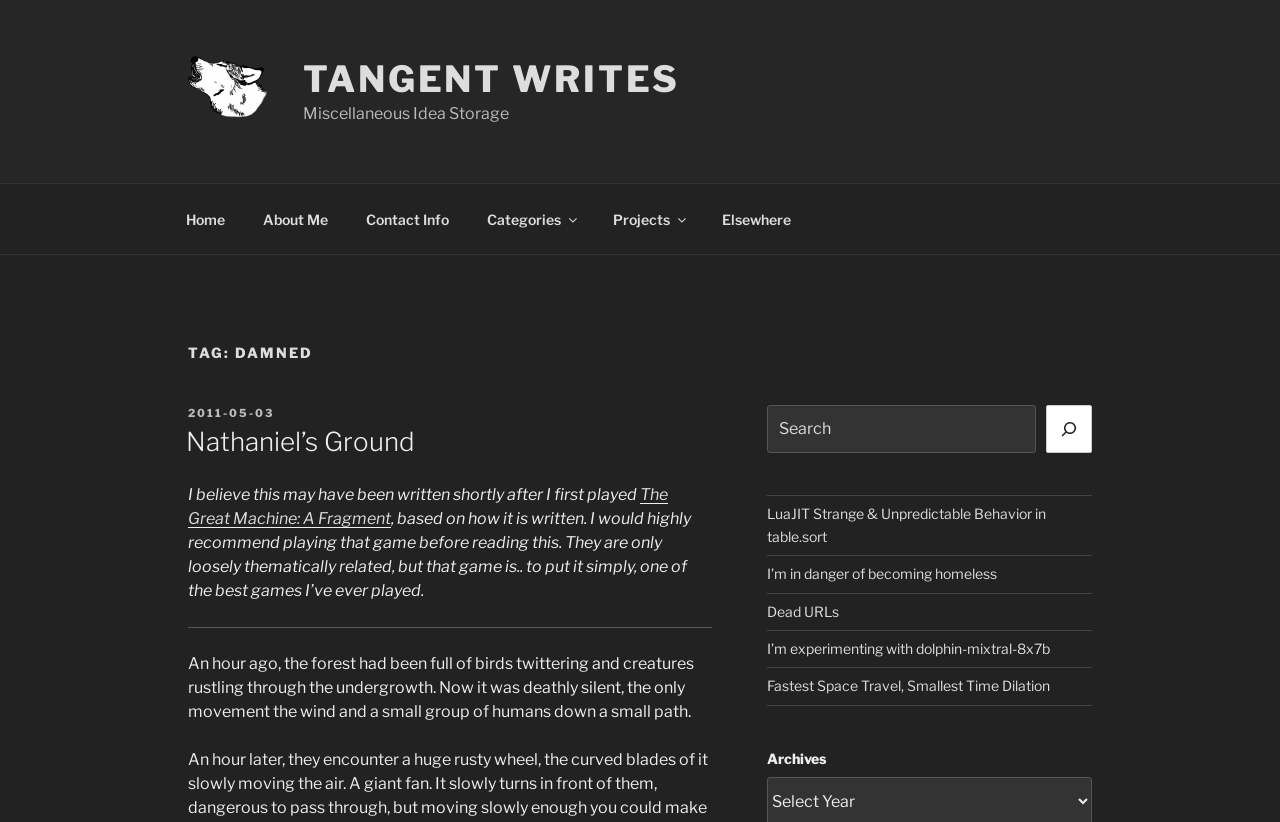Please identify the bounding box coordinates of the element that needs to be clicked to execute the following command: "Click on the 'SHARE' button". Provide the bounding box using four float numbers between 0 and 1, formatted as [left, top, right, bottom].

None